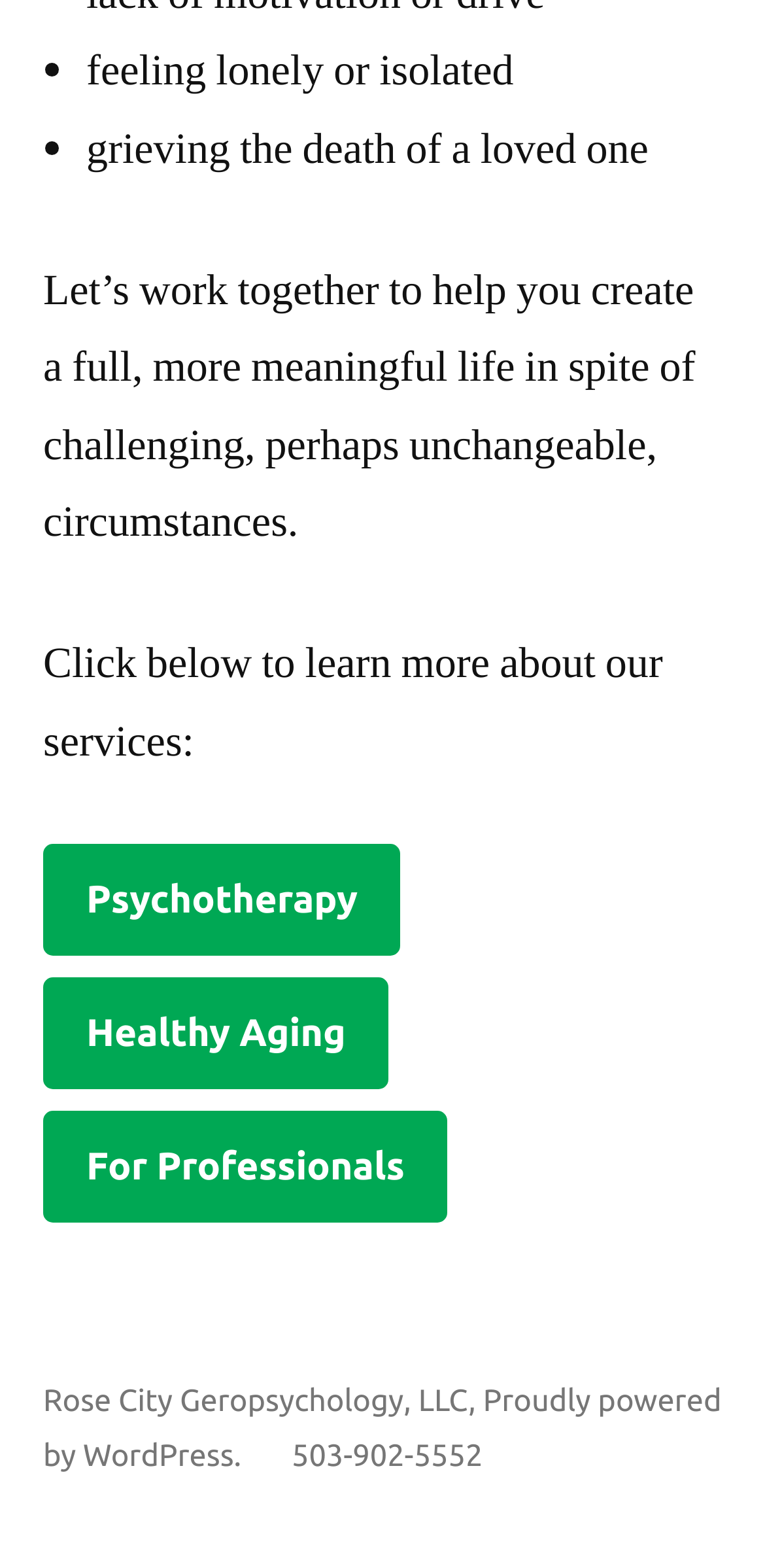Locate the UI element that matches the description Psychotherapy in the webpage screenshot. Return the bounding box coordinates in the format (top-left x, top-left y, bottom-right x, bottom-right y), with values ranging from 0 to 1.

[0.056, 0.538, 0.524, 0.61]